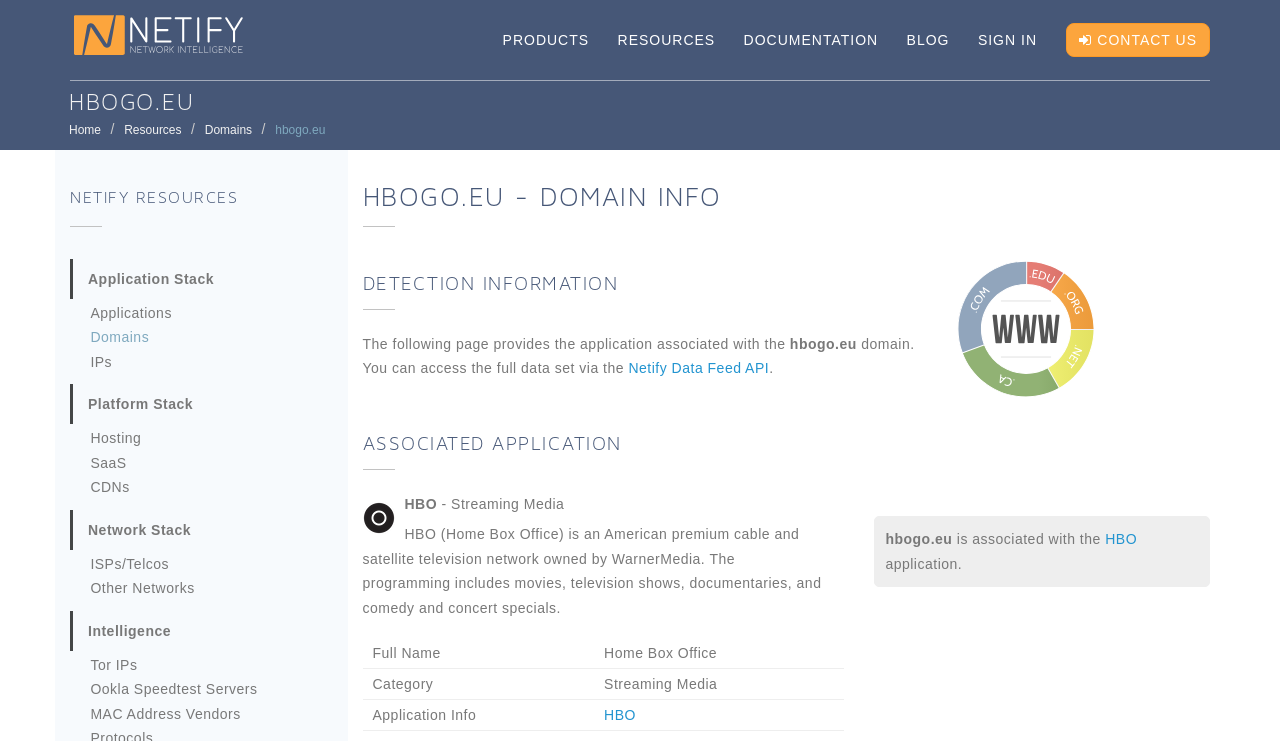What is the logo of HBO?
Provide an in-depth and detailed explanation in response to the question.

The webpage displays the logo of HBO, which is an image with the description 'HBO - Logo'. This logo is associated with the HBO application.